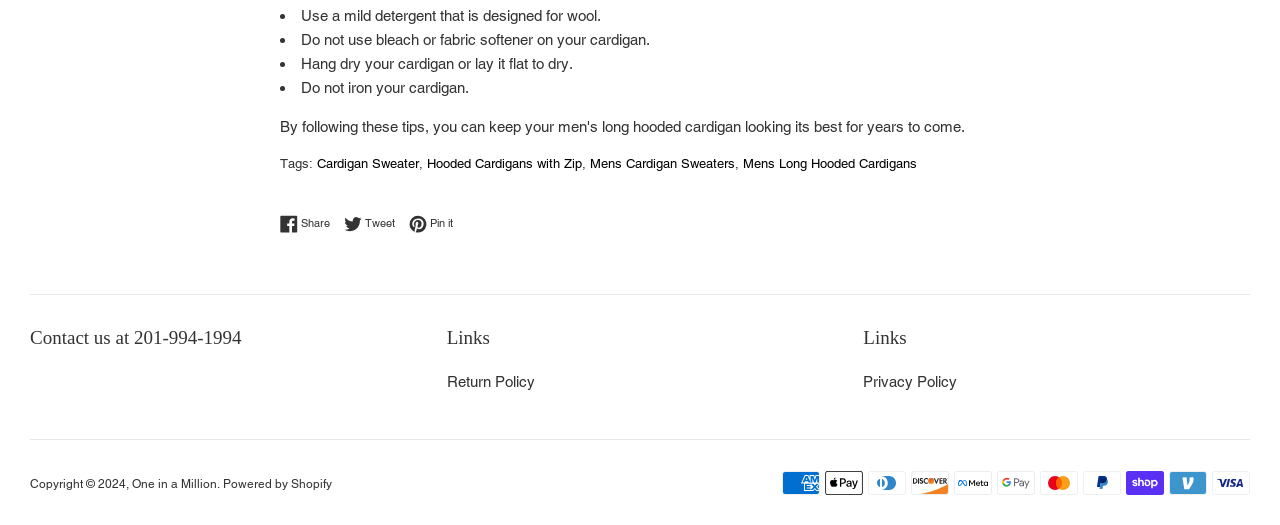What is the phone number to contact?
Provide a detailed and extensive answer to the question.

I examined the webpage and found a heading that says 'Contact us at 201-994-1994'. This indicates that the phone number to contact is 201-994-1994.